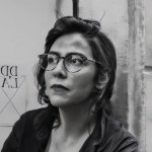Use a single word or phrase to answer the question:
What is the dominant color palette of the image?

Monochromatic